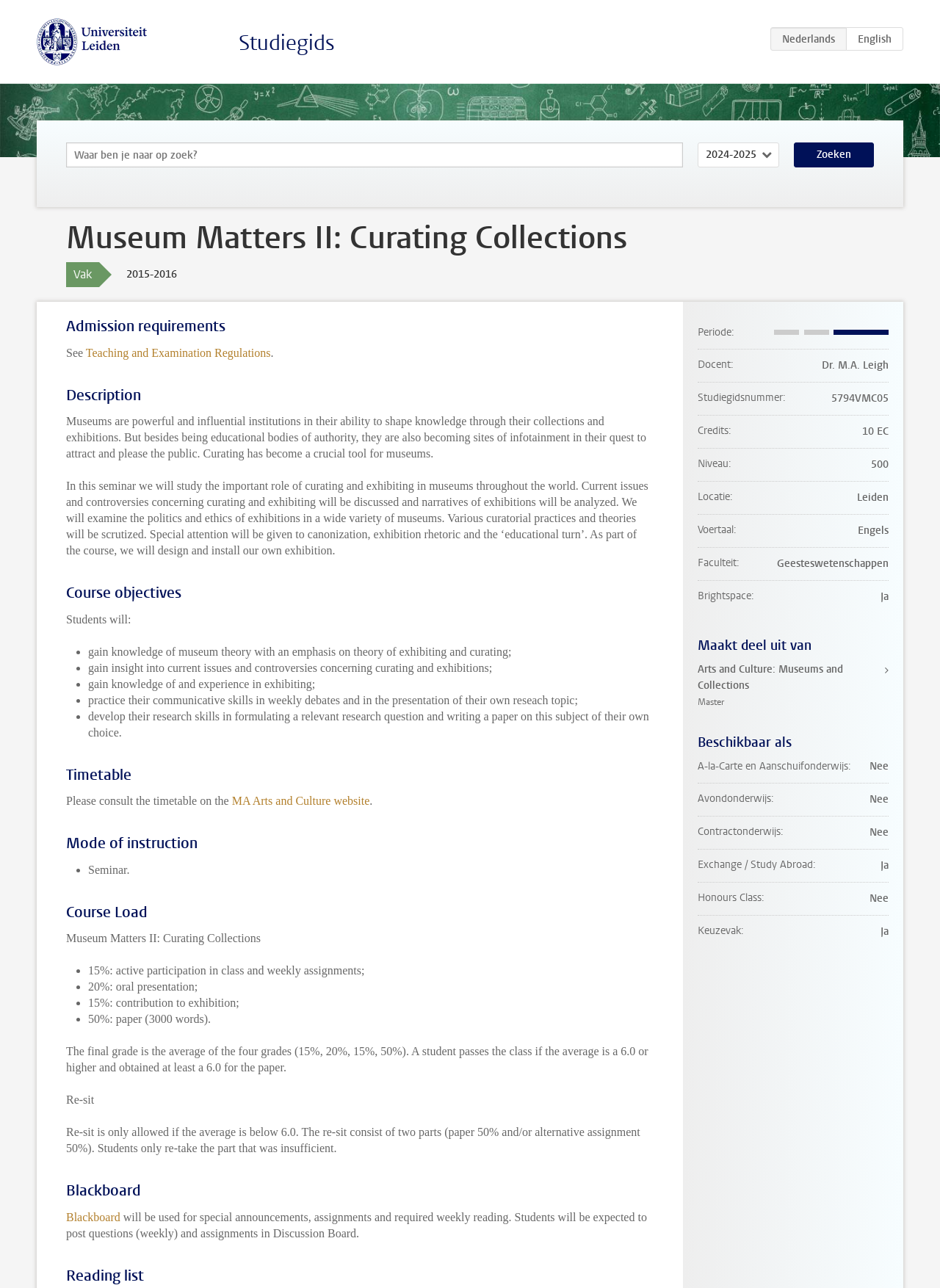Specify the bounding box coordinates of the area to click in order to execute this command: 'View Teaching and Examination Regulations'. The coordinates should consist of four float numbers ranging from 0 to 1, and should be formatted as [left, top, right, bottom].

[0.091, 0.269, 0.288, 0.279]